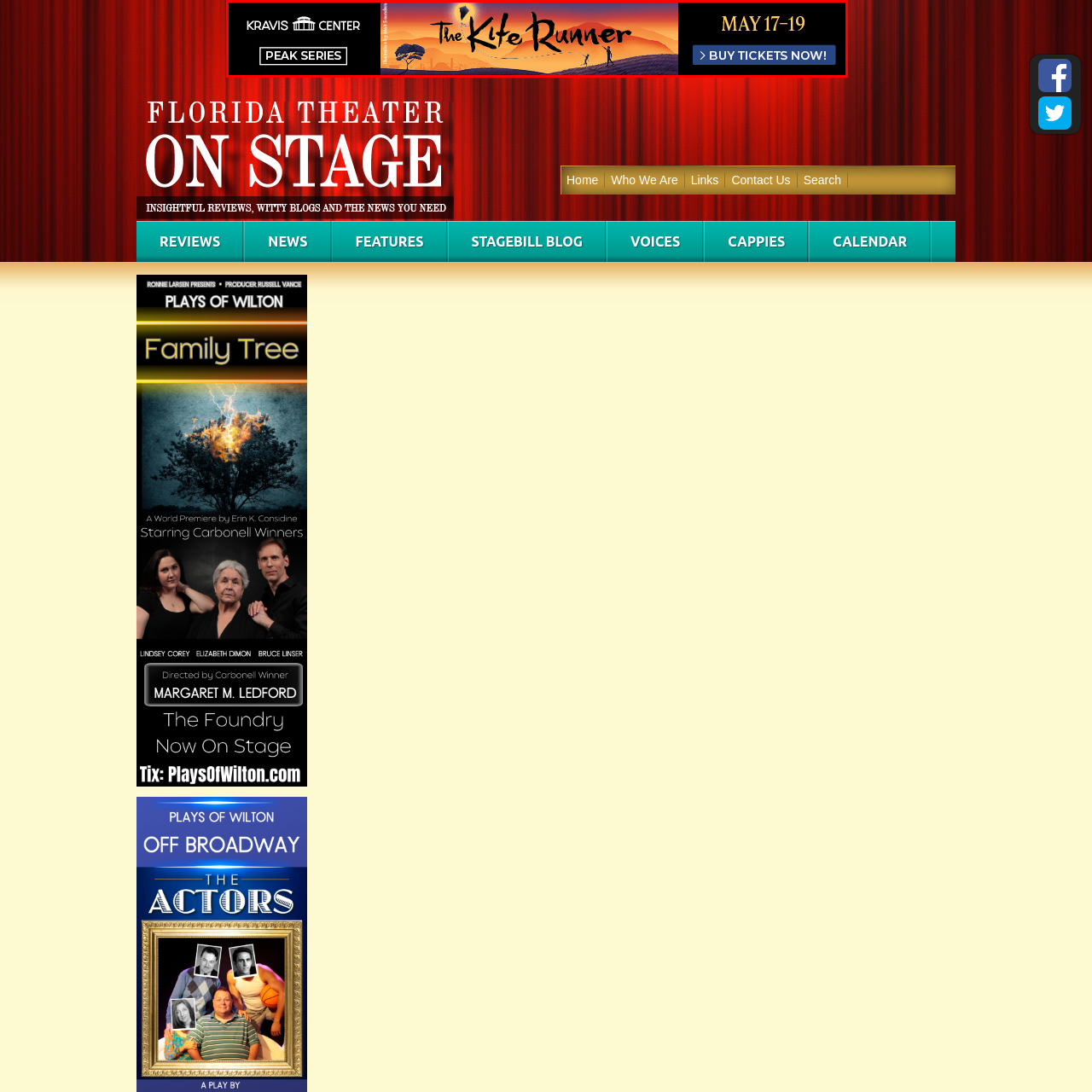Pay attention to the section of the image delineated by the white outline and provide a detailed response to the subsequent question, based on your observations: 
What is the name of the series?

The name of the series is mentioned prominently on the banner as 'Kravis Center's Peak Series', indicating that the theatrical production of 'The Kite Runner' is part of this series.